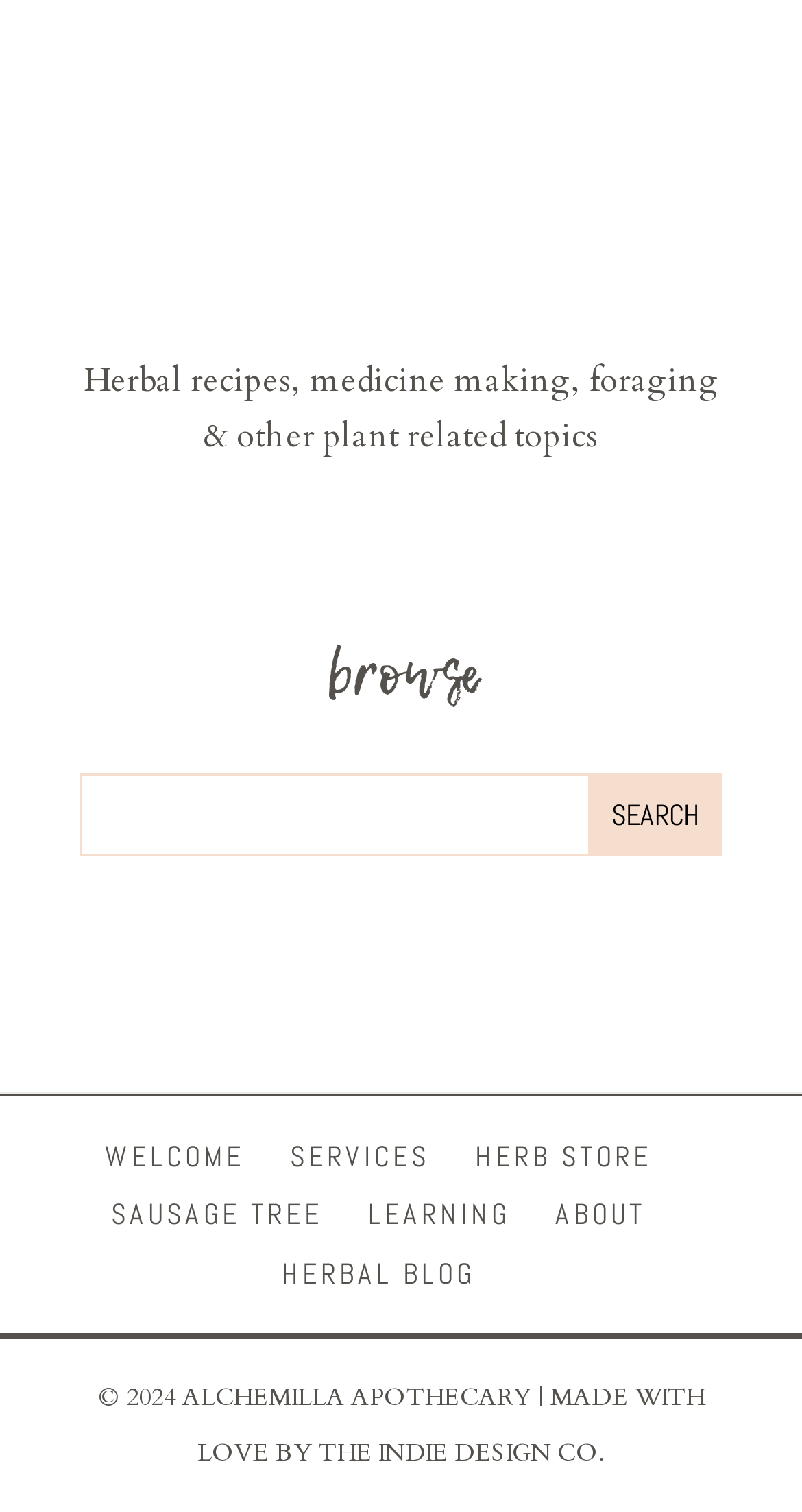Locate the bounding box coordinates of the element that needs to be clicked to carry out the instruction: "search for herbal recipes". The coordinates should be given as four float numbers ranging from 0 to 1, i.e., [left, top, right, bottom].

[0.1, 0.512, 0.9, 0.566]